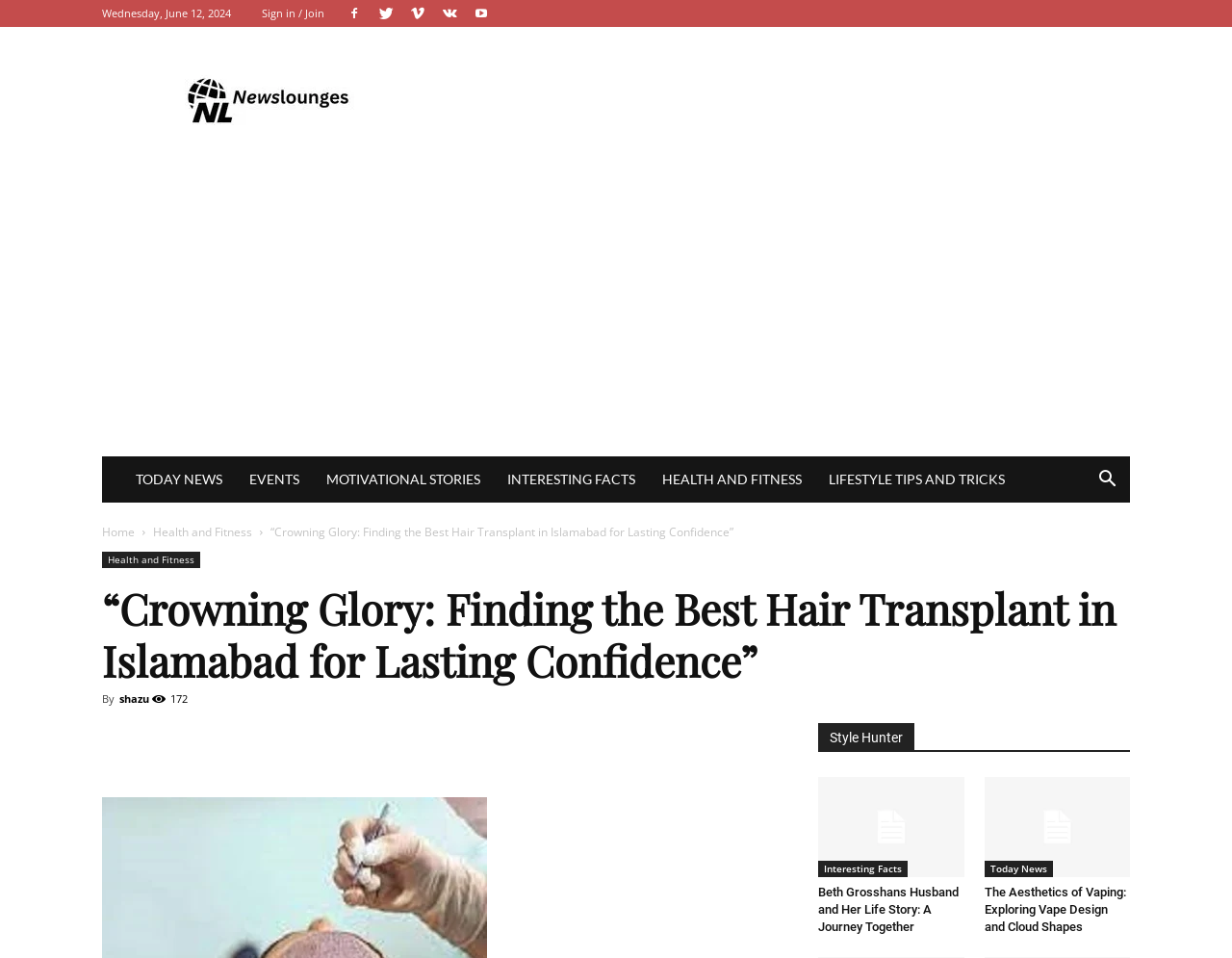Specify the bounding box coordinates of the area to click in order to execute this command: 'Explore the lifestyle tips and tricks'. The coordinates should consist of four float numbers ranging from 0 to 1, and should be formatted as [left, top, right, bottom].

[0.662, 0.476, 0.827, 0.525]